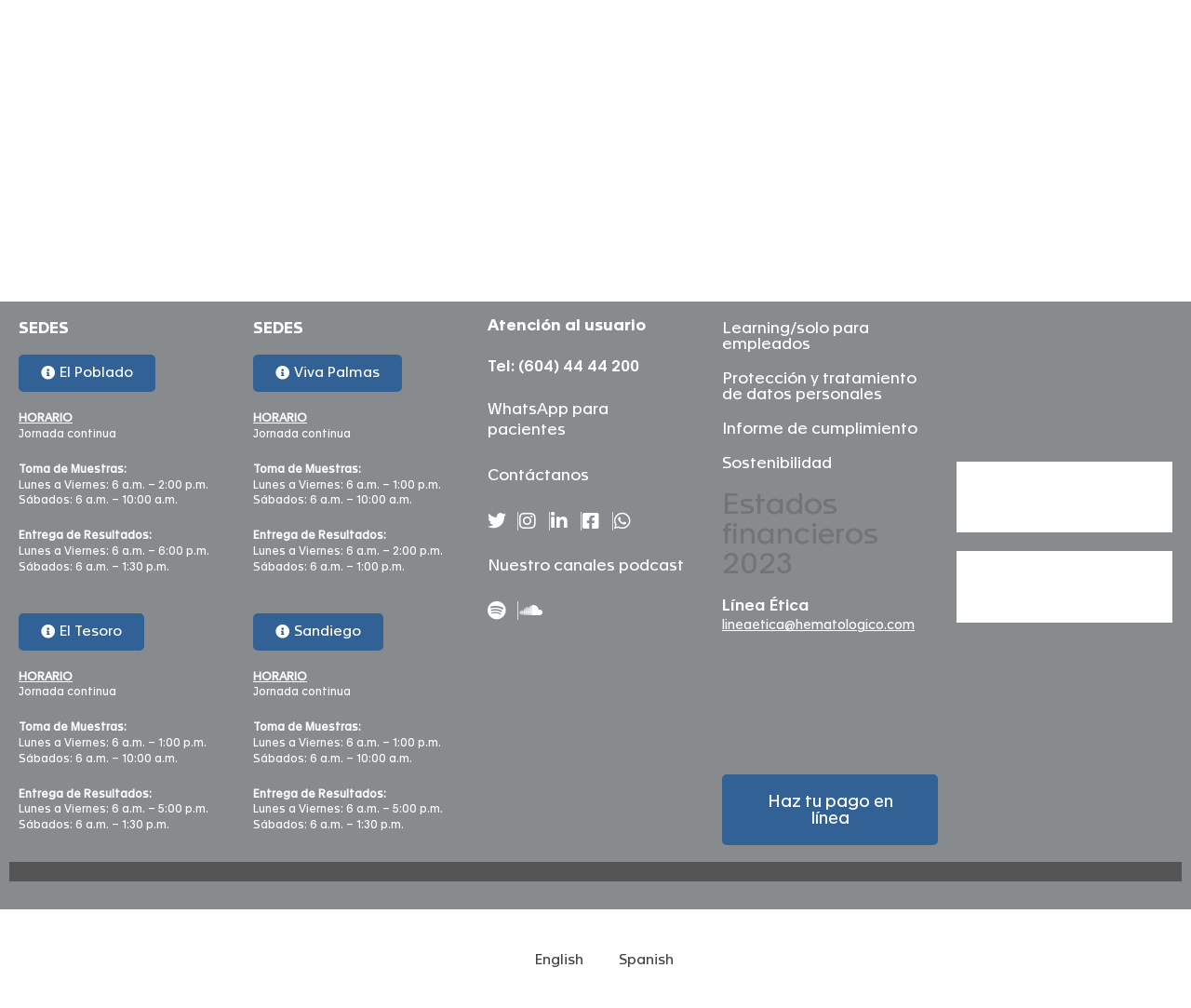What is the schedule for delivering results on Fridays?
Give a one-word or short phrase answer based on the image.

6 a.m. – 6:00 p.m.